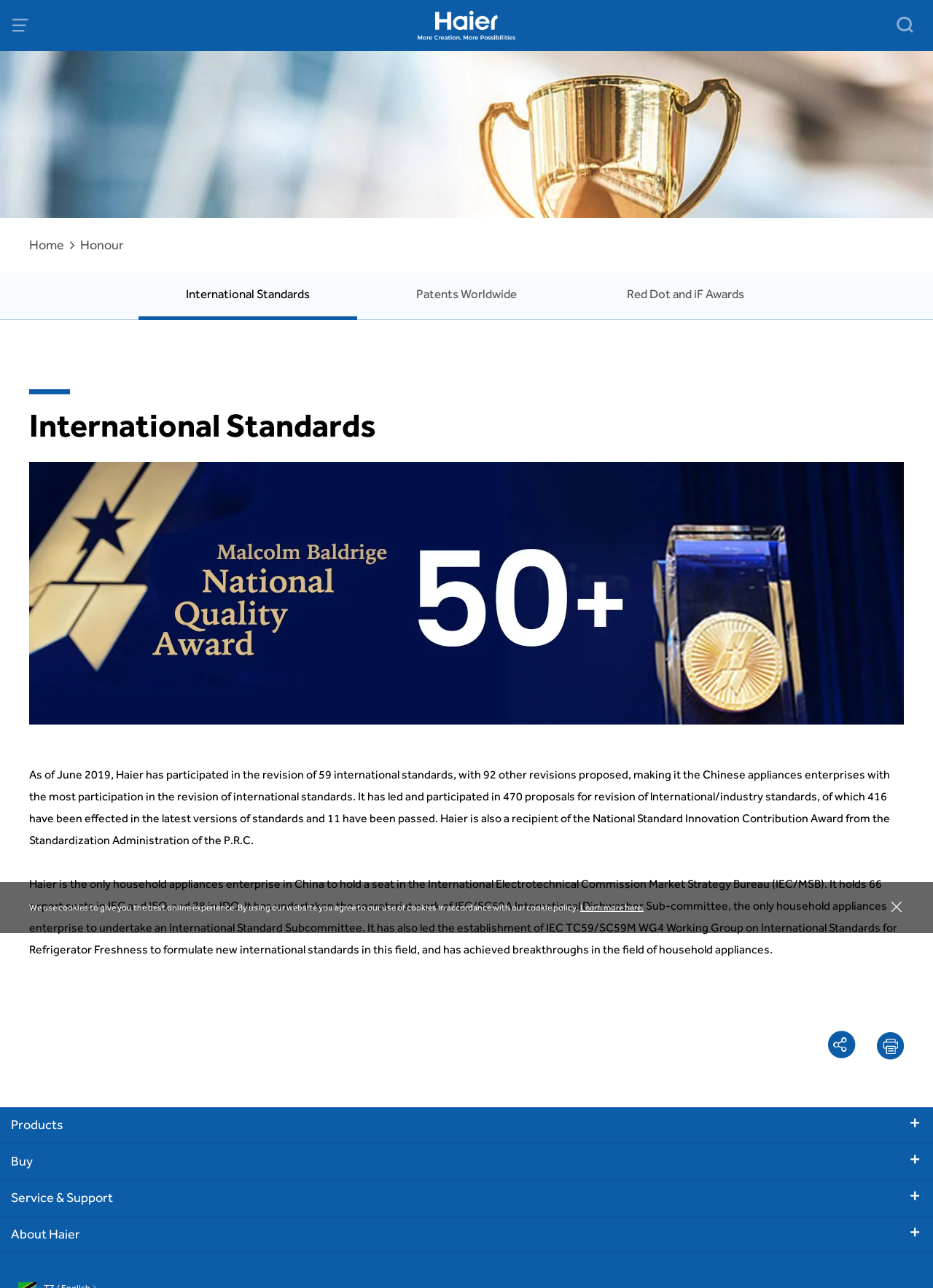Use a single word or phrase to answer the question: What is the name of the award Haier has received?

National Standard Innovation Contribution Award